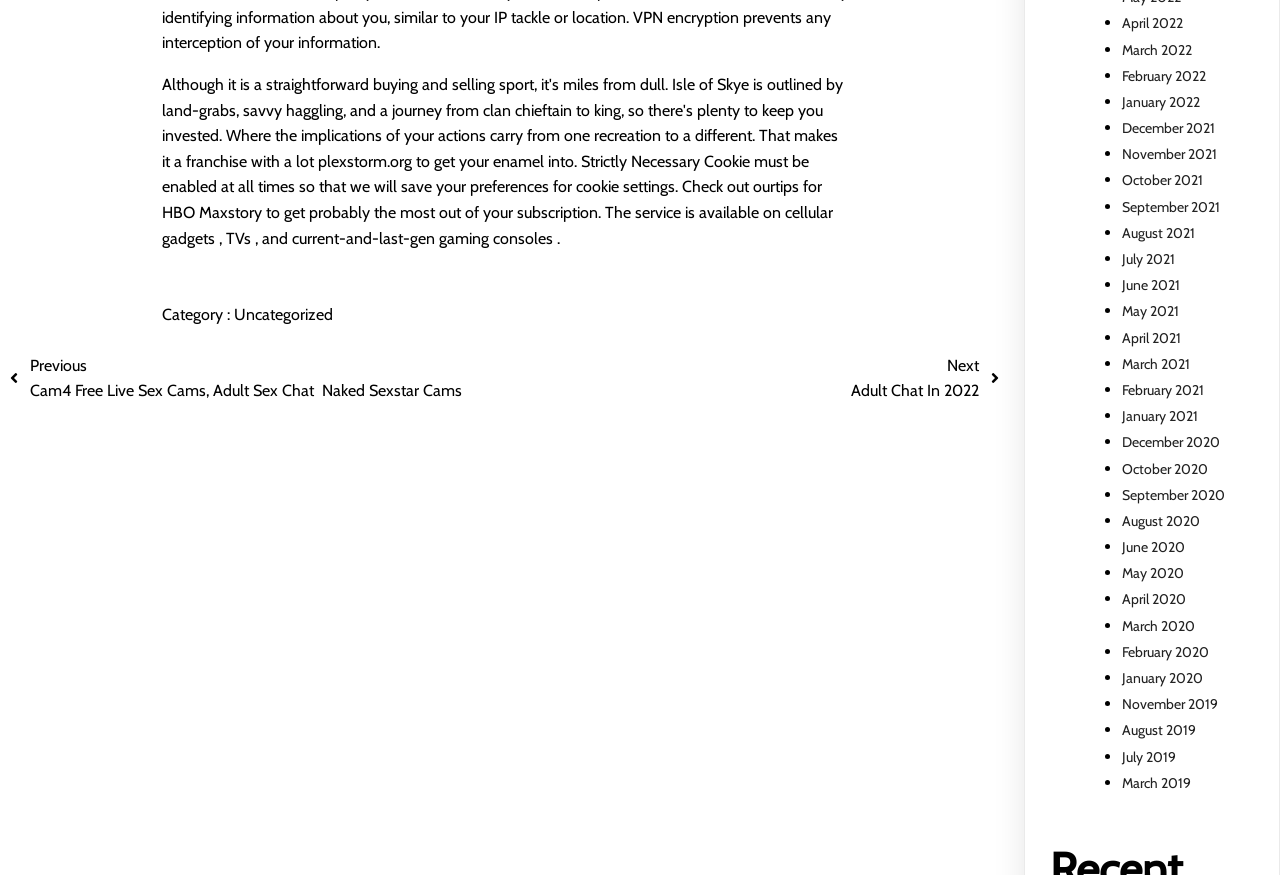What is the previous cam site mentioned on the webpage?
Can you provide an in-depth and detailed response to the question?

The previous cam site mentioned on the webpage can be found in the link element with the text ' Previous Cam4 Free Live Sex Cams, Adult Sex Chat ️ Naked Sexstar Cams'.